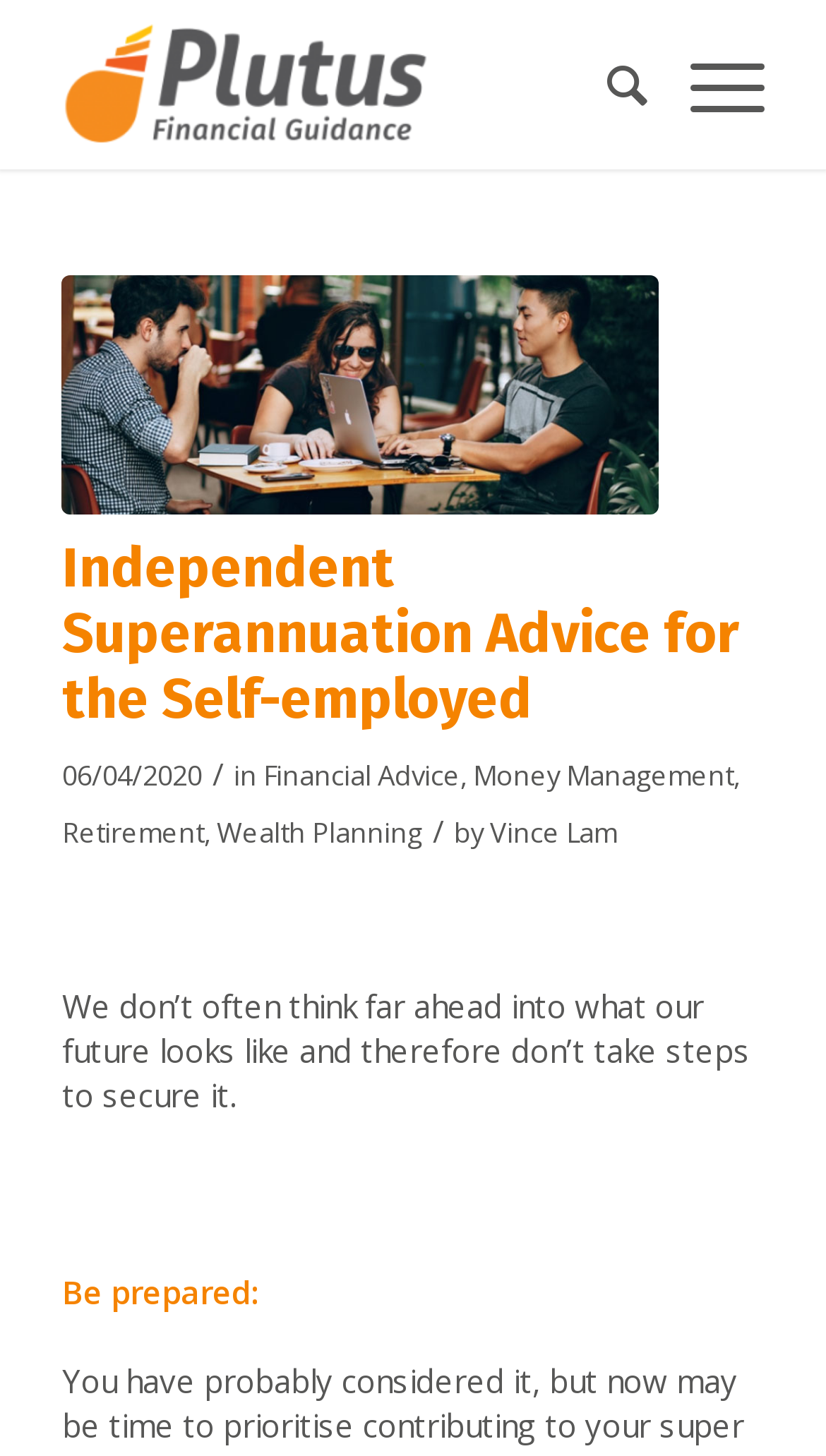Provide a thorough and detailed response to the question by examining the image: 
Who wrote the article?

The author of the article can be found in the text 'in Financial Advice, Money Management, Retirement, Wealth Planning by Vince Lam', which indicates that Vince Lam is the author of the article.